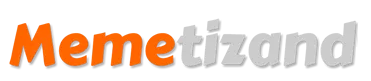Thoroughly describe the content and context of the image.

The image features the logo of "Memetizando," characterized by a playful and modern design. The word "Memetizando" is displayed in a dynamic font, where "Meme" is highlighted in vibrant orange, conveying energy and creativity, while "tizando" is presented in a subtle gray, adding contrast and sophistication. This logo represents the brand's focus on providing engaging, educational content, particularly aimed at parents seeking private tutoring solutions for their children. The design effectively communicates a blend of fun and learning, making it attractive for a family-oriented audience.